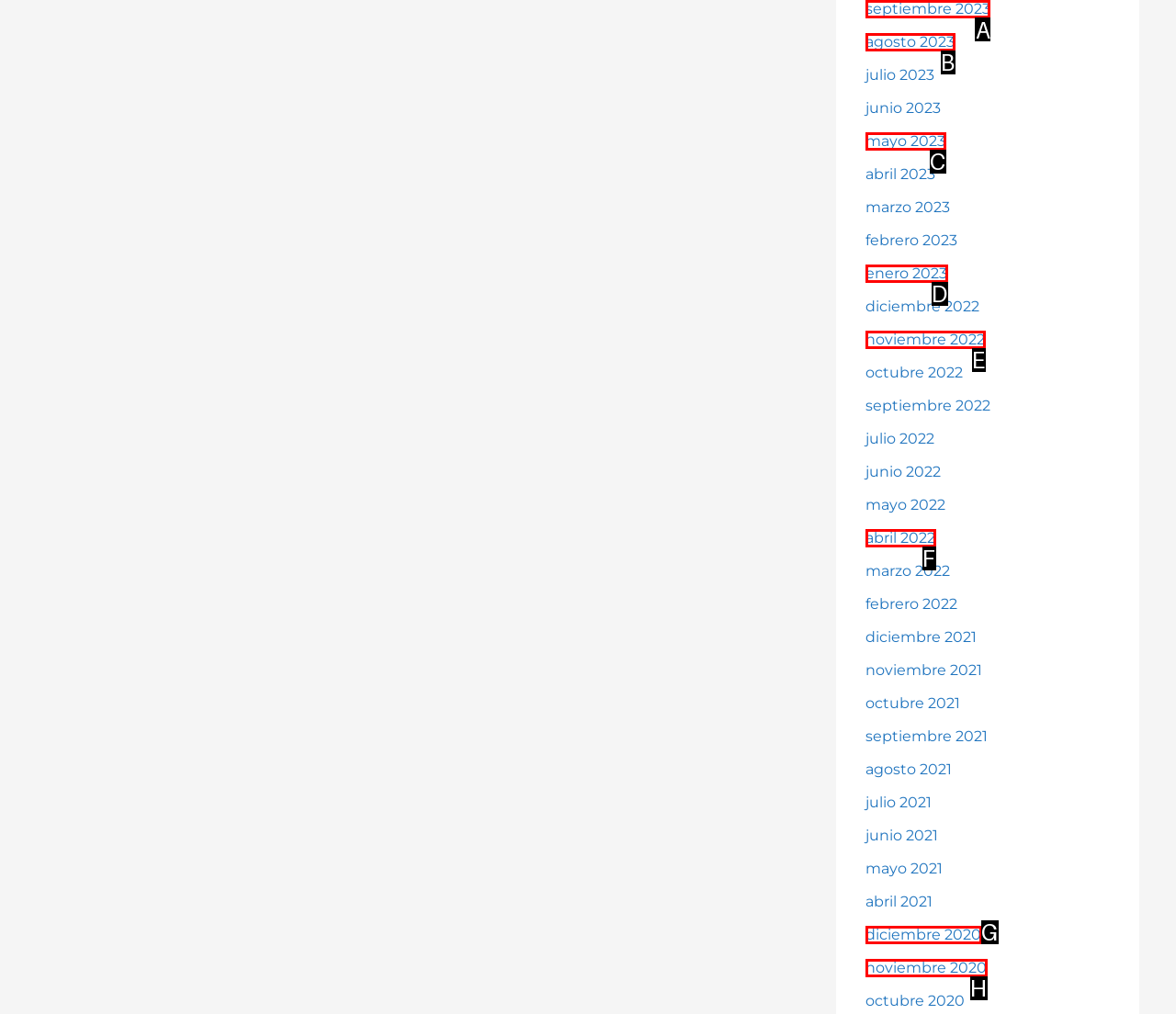Point out which UI element to click to complete this task: view september 2023
Answer with the letter corresponding to the right option from the available choices.

A